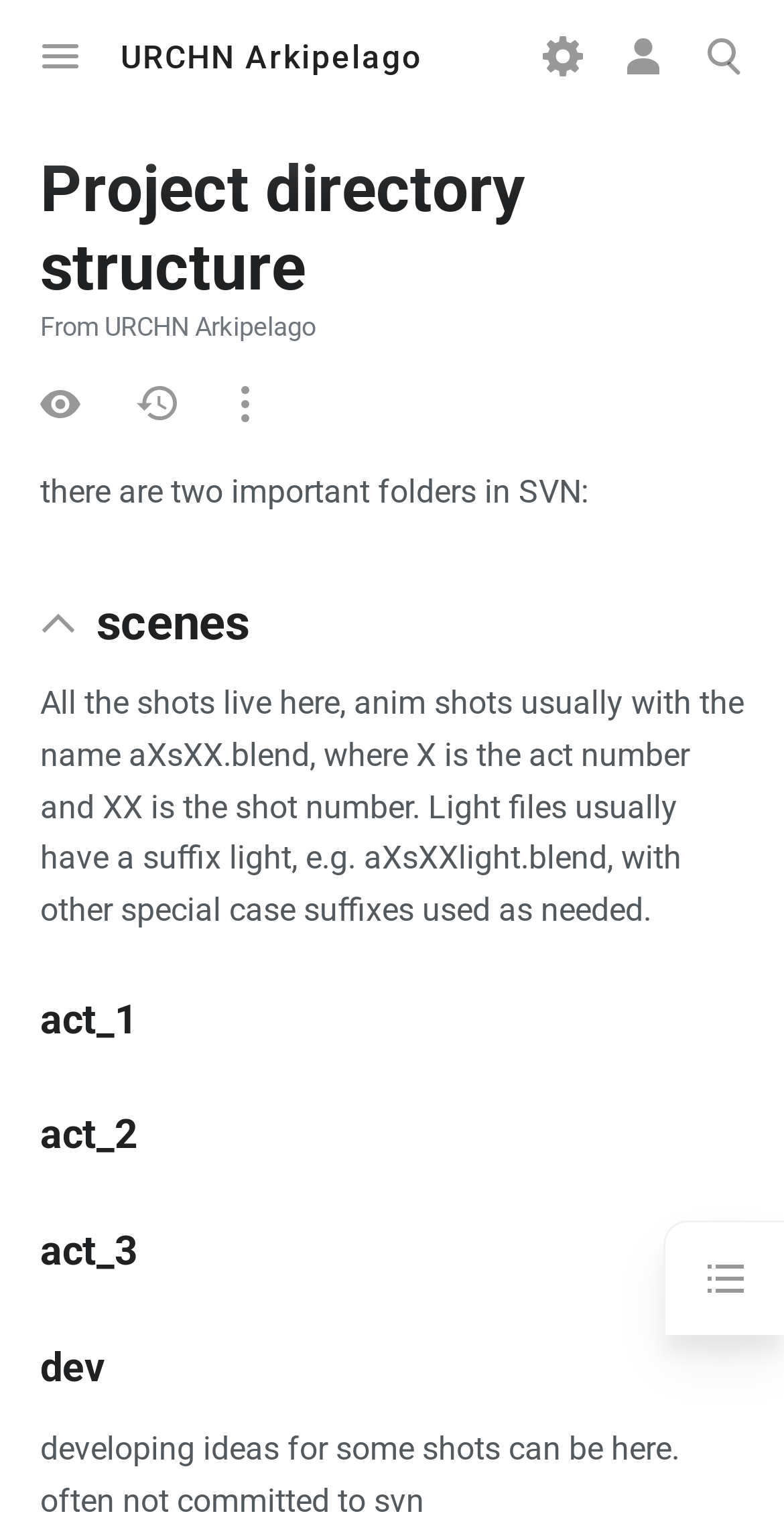Please specify the coordinates of the bounding box for the element that should be clicked to carry out this instruction: "Toggle personal menu". The coordinates must be four float numbers between 0 and 1, formatted as [left, top, right, bottom].

[0.769, 0.01, 0.872, 0.063]